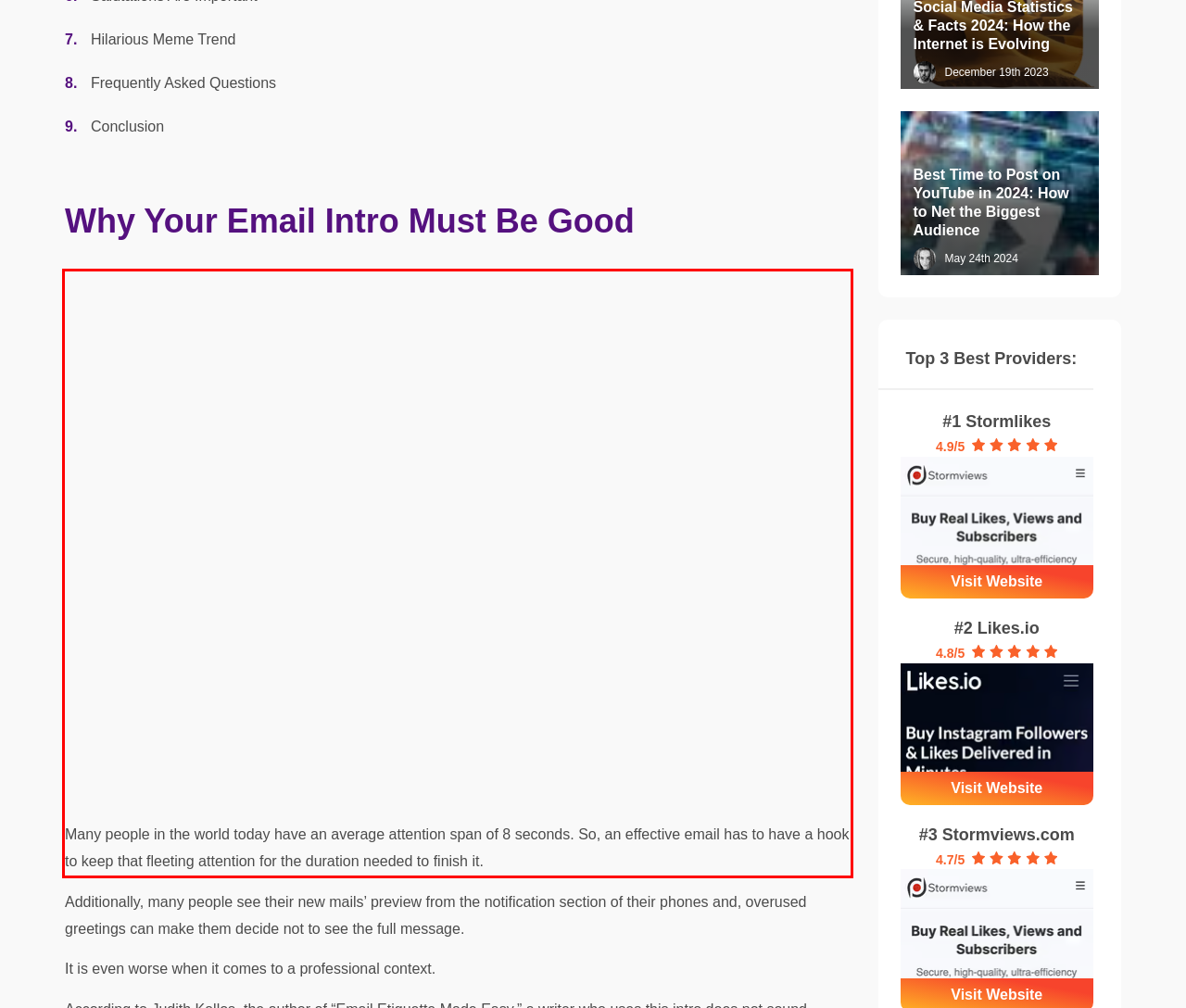You are provided with a screenshot of a webpage that includes a UI element enclosed in a red rectangle. Extract the text content inside this red rectangle.

Many people in the world today have an average attention span of 8 seconds. So, an effective email has to have a hook to keep that fleeting attention for the duration needed to finish it.